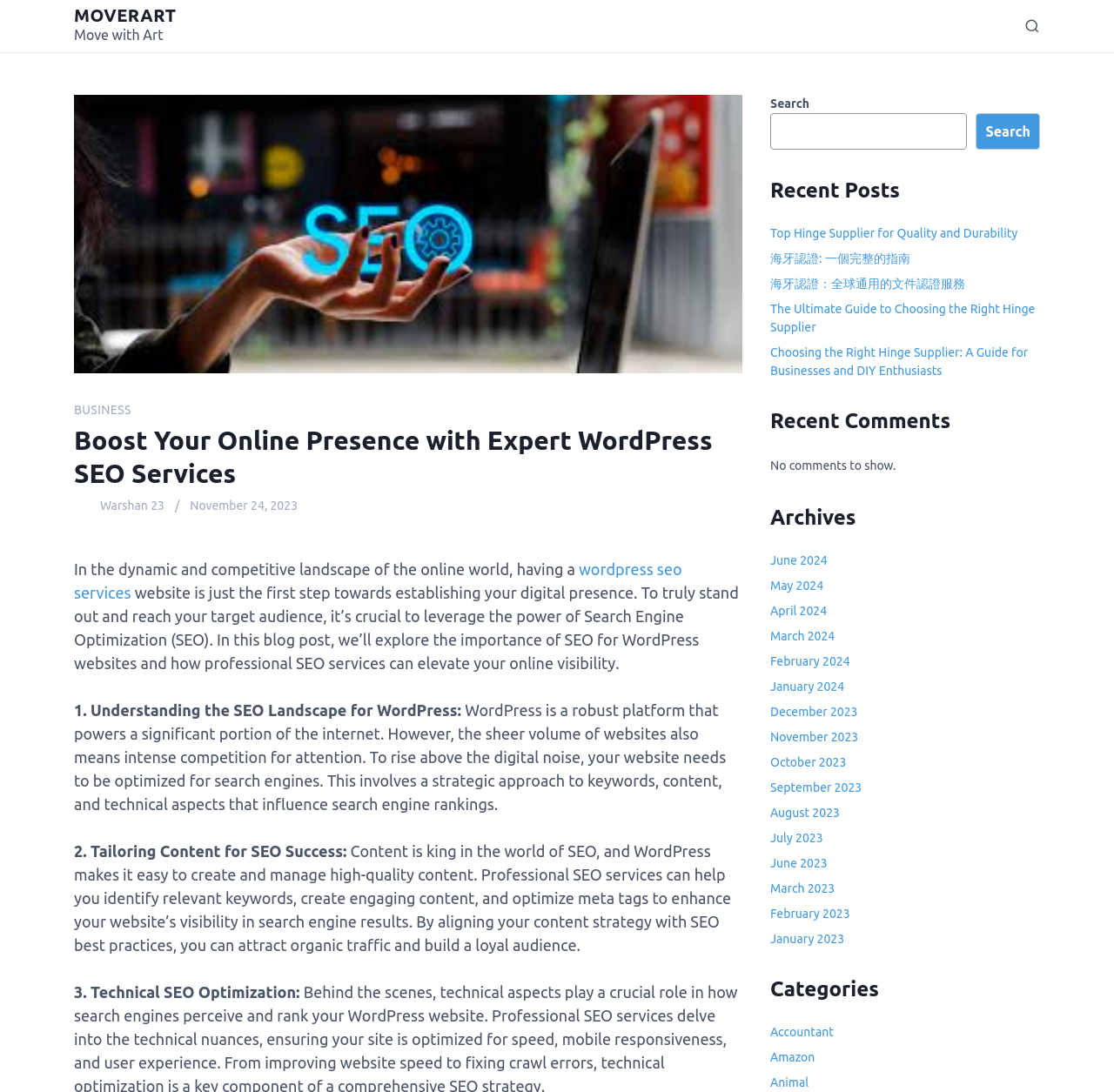How many recent posts are listed?
Give a one-word or short phrase answer based on the image.

5